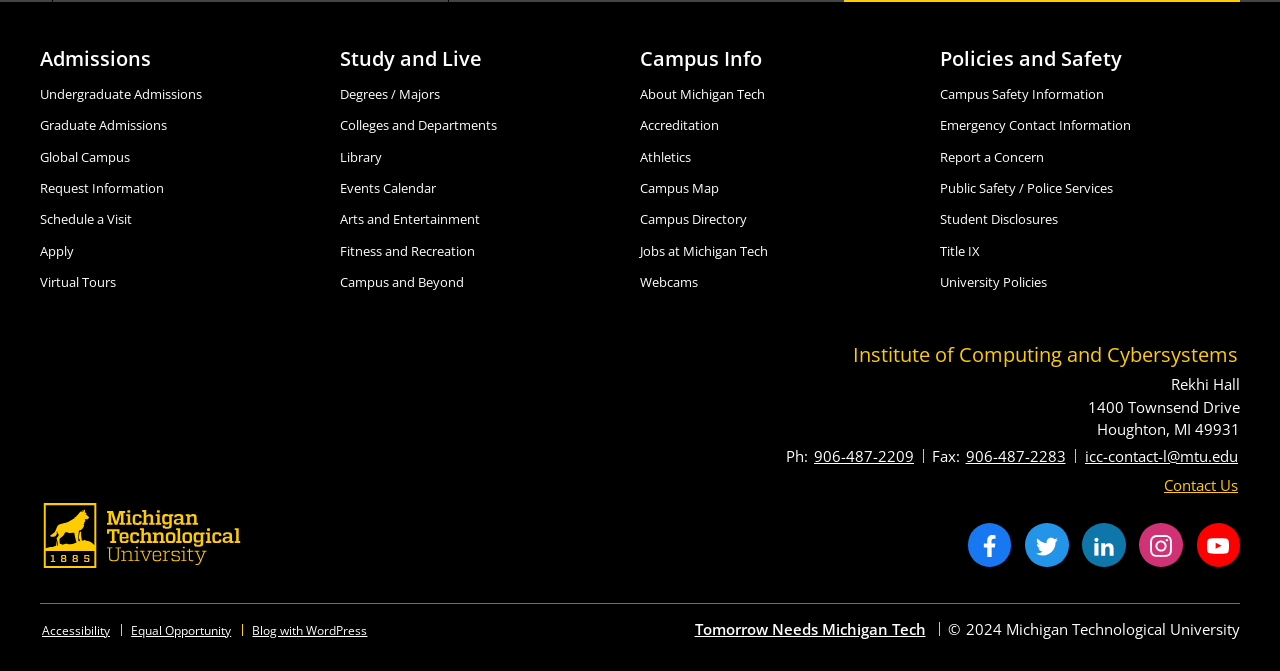Find the bounding box coordinates of the element to click in order to complete the given instruction: "Contact Us."

[0.908, 0.709, 0.969, 0.737]